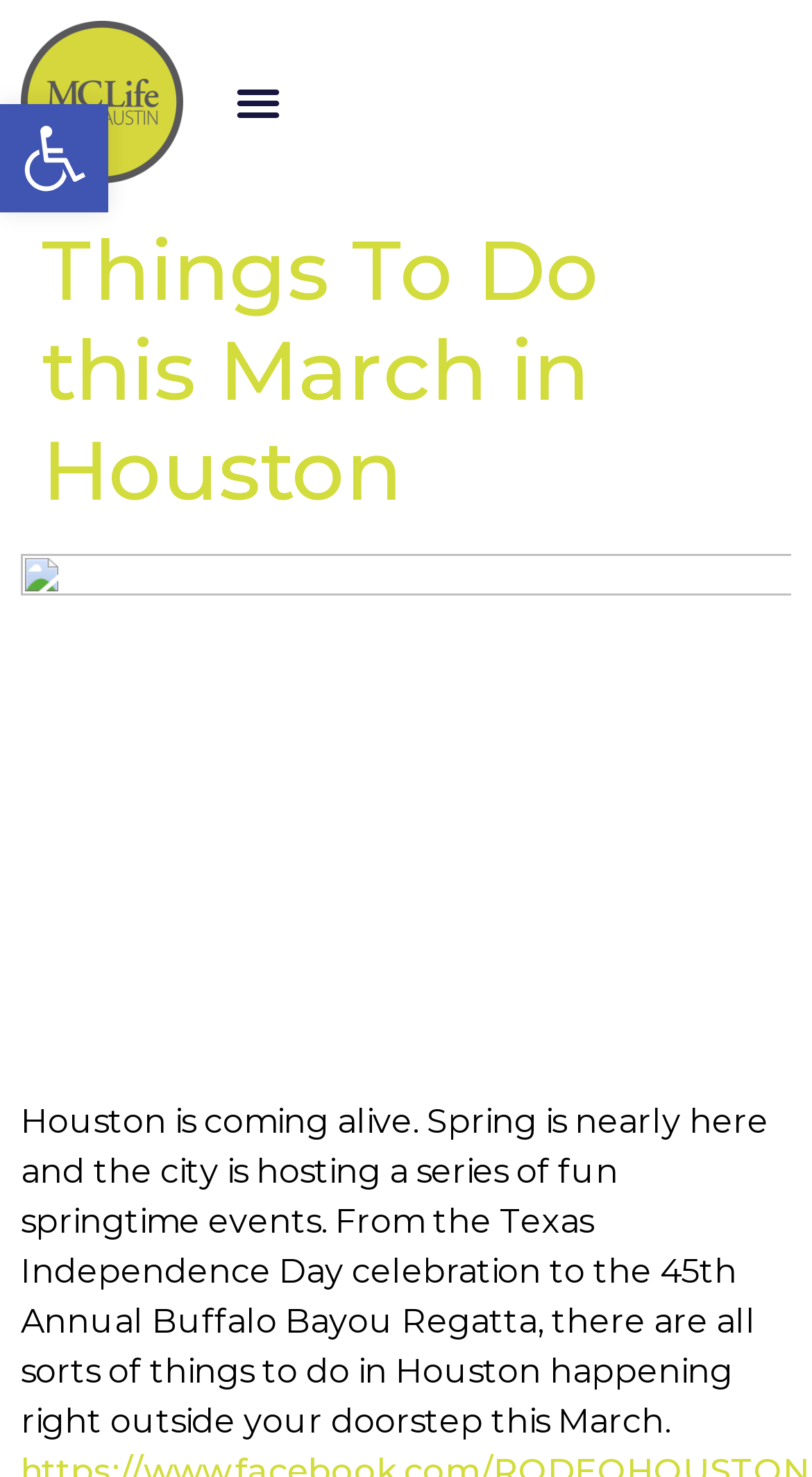Carefully examine the image and provide an in-depth answer to the question: What is the current season in Houston?

The webpage mentions that 'Spring is nearly here' and lists various springtime events, indicating that the current season in Houston is spring.